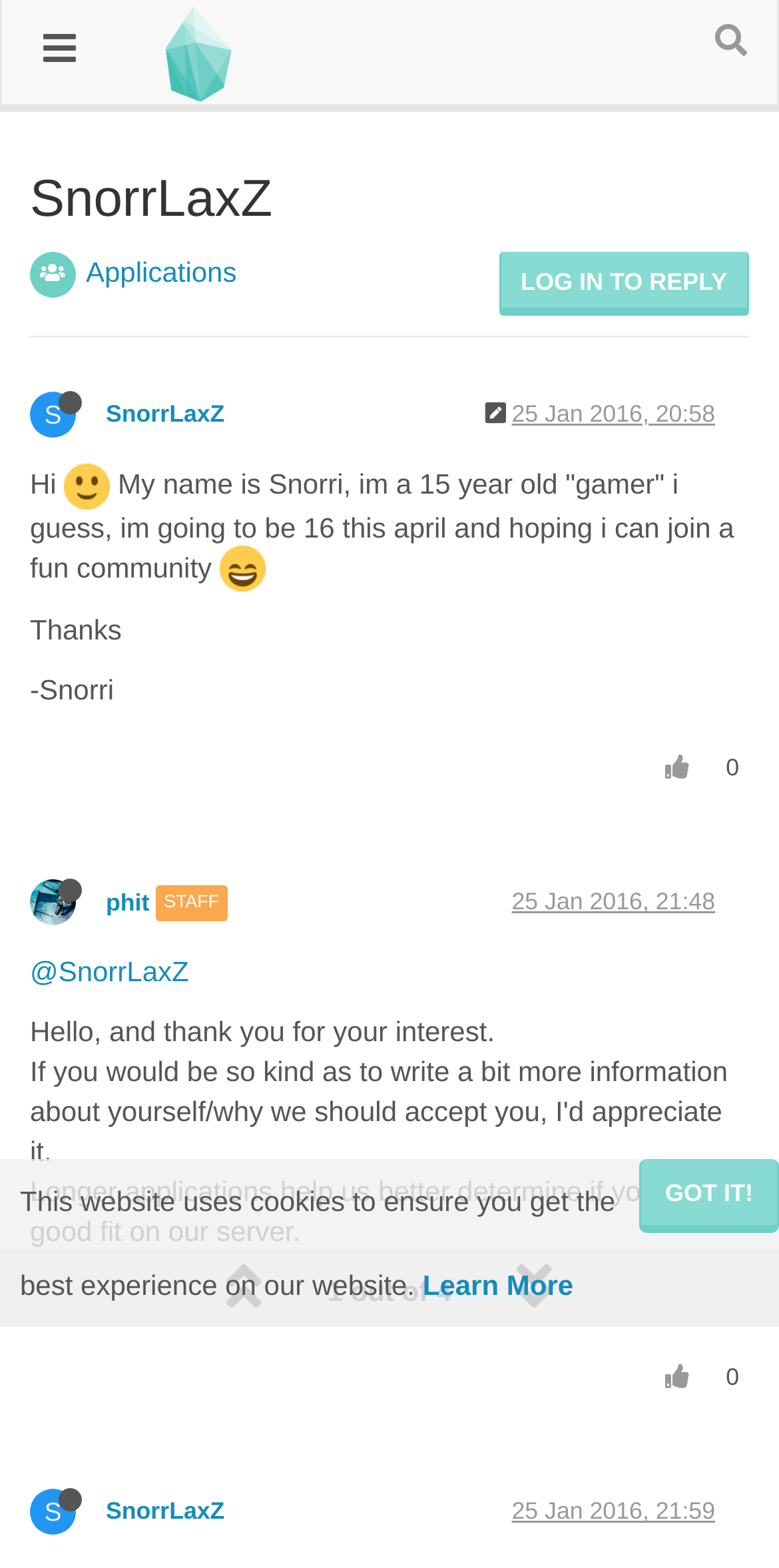Locate the bounding box coordinates of the element that should be clicked to fulfill the instruction: "Log in to reply".

[0.64, 0.161, 0.962, 0.201]